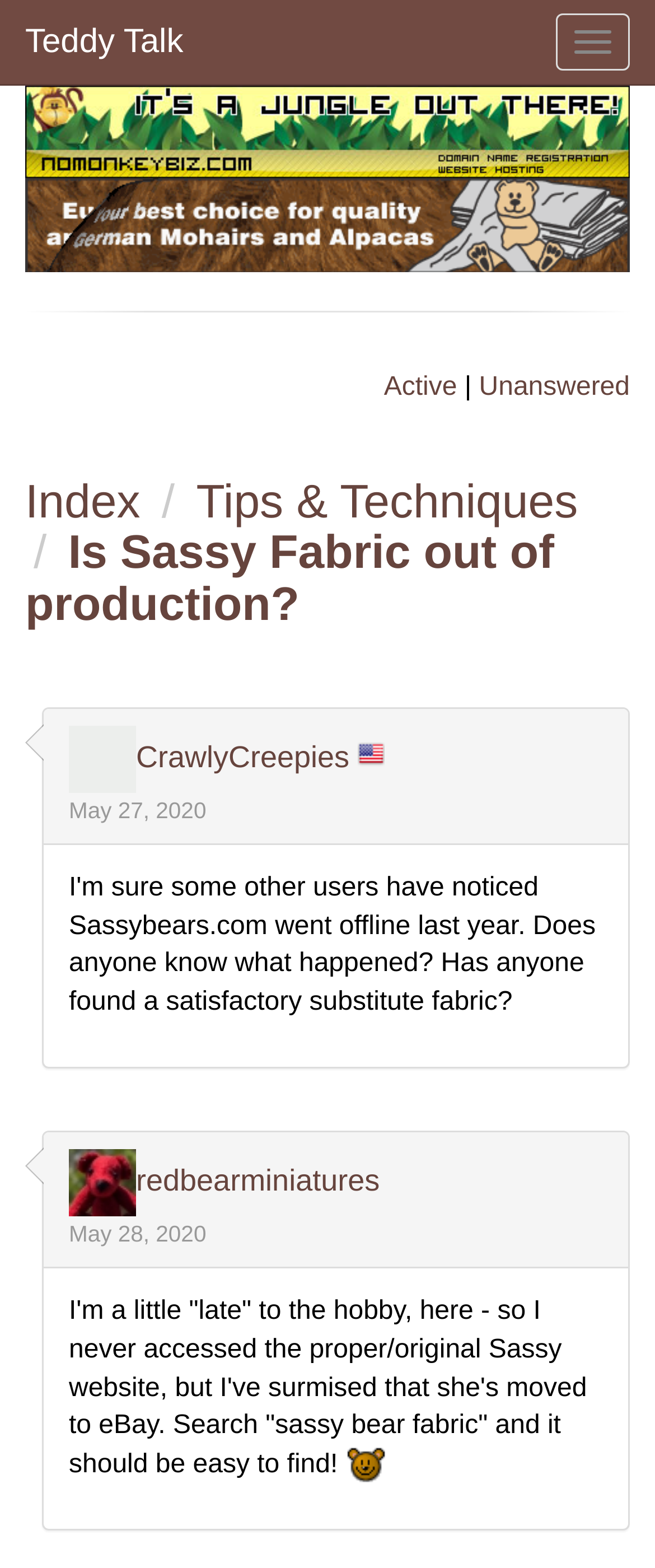Bounding box coordinates must be specified in the format (top-left x, top-left y, bottom-right x, bottom-right y). All values should be floating point numbers between 0 and 1. What are the bounding box coordinates of the UI element described as: Teddy Talk

[0.0, 0.0, 0.318, 0.054]